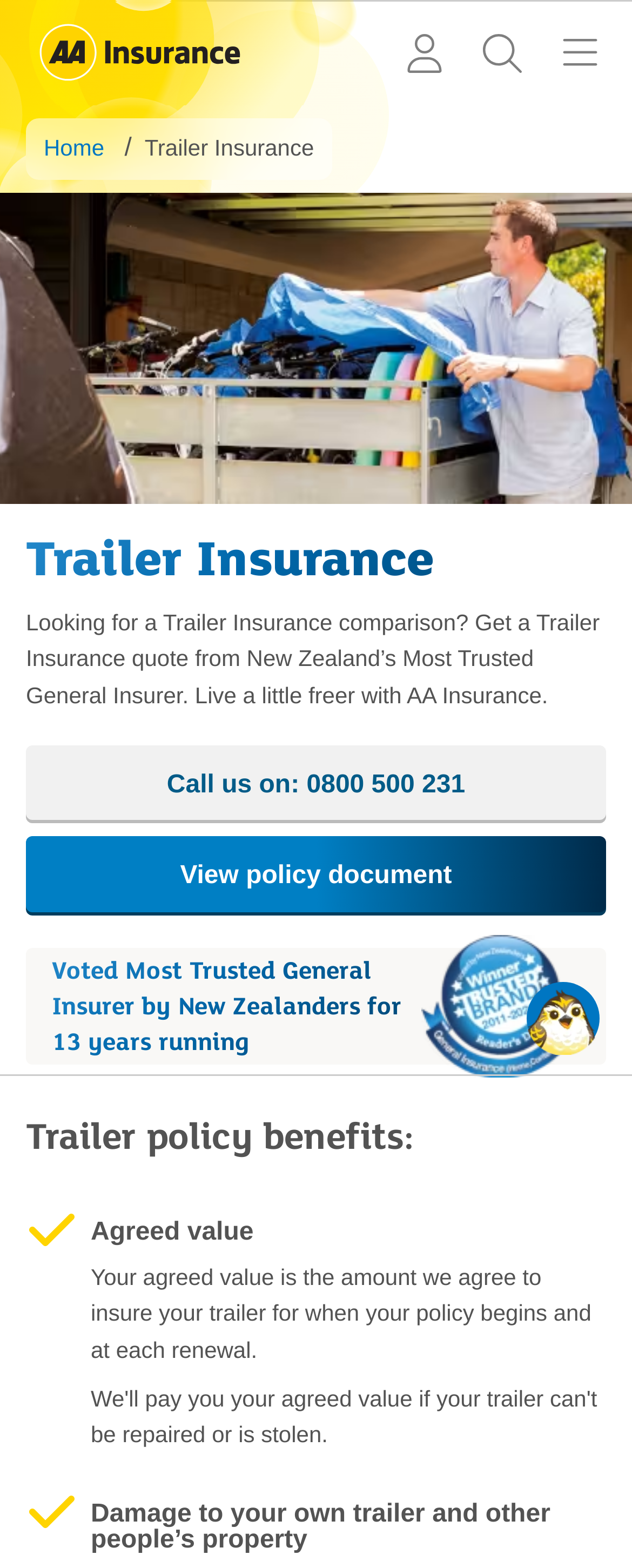Explain the webpage in detail.

This webpage is about Trailer Insurance offered by AA Insurance. At the top left, there is a link to "AA Insurance" accompanied by an image of the company's logo. On the top right, there are three elements: a link to "Login to my AA Insurance", a "Search" button, and a "Menu" button, each accompanied by a small image.

Below the top navigation, there is a large image of a man covering his trailer holding bikes and body boards, taking up the full width of the page. Above the image, there is a heading "Trailer Insurance" and a static text "Trailer Insurance" with a slash in between.

Below the image, there is a heading "Trailer Insurance" again, followed by a paragraph of text describing the insurance service, stating that AA Insurance is New Zealand's Most Trusted General Insurer. There are two links below the paragraph: "Call us on: 0800 500 231" and "View policy document".

Further down, there is a heading "Voted Most Trusted General Insurer by New Zealanders for 13 years running" with a "Trust Badge" image next to it. Below this, there is a heading "Trailer policy benefits:" followed by a list of benefits, including "Agreed value" and "Damage to your own trailer and other people’s property", each with a brief description and a small image.